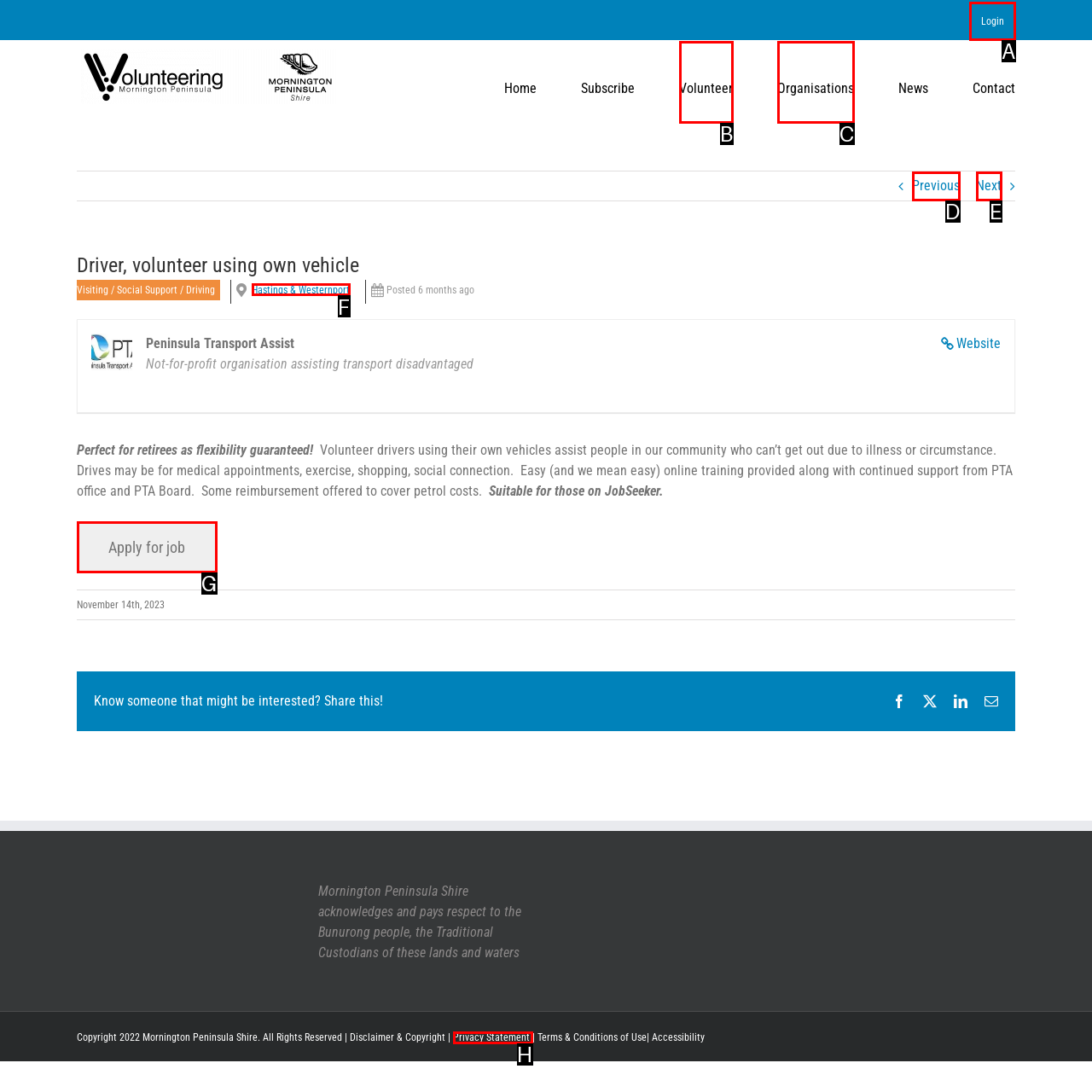To complete the task: Click the 'Login' link, which option should I click? Answer with the appropriate letter from the provided choices.

A